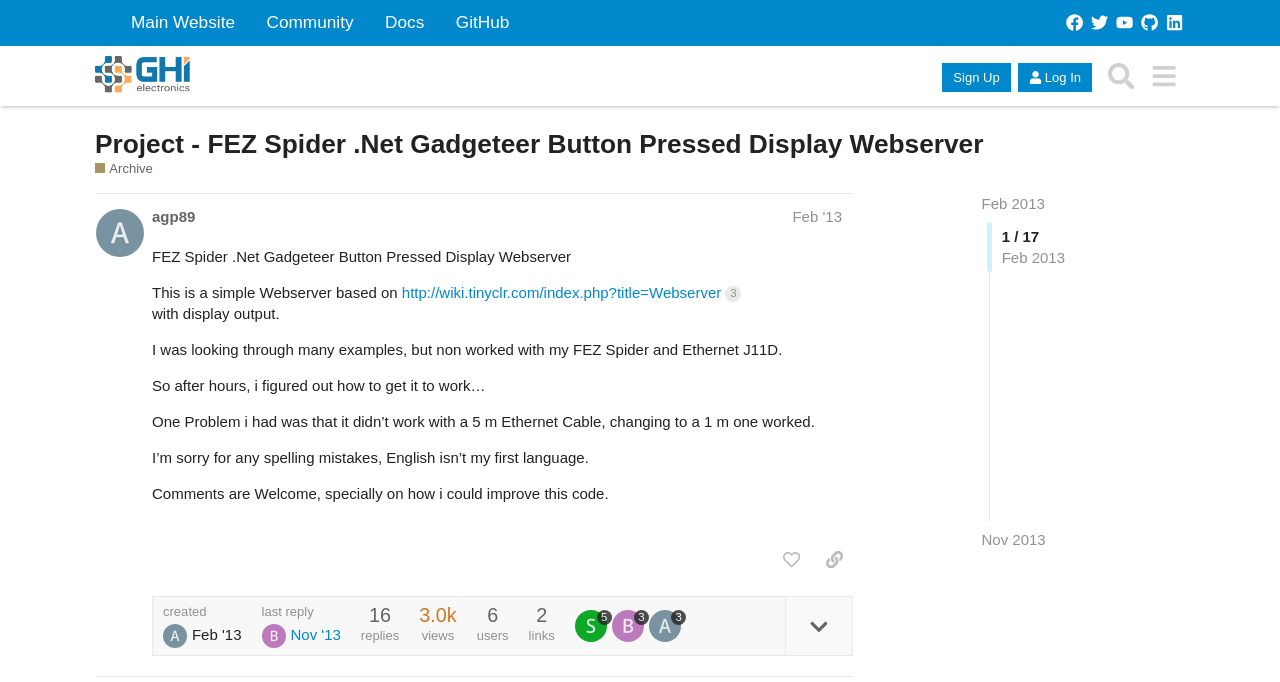Generate a thorough caption detailing the webpage content.

This webpage is a forum discussion page titled "Project - FEZ Spider .Net Gadgeteer Button Pressed Display Webserver" on the GHI Electronics' Forums website. At the top, there is a header section with links to the main website, community, docs, and GitHub. Below this, there is a navigation menu with several links, including "Sign Up", "Log In", "Search", and a menu button.

The main content of the page is a discussion thread started by user "agp89" in February 2013. The thread title is "FEZ Spider .Net Gadgeteer Button Pressed Display Webserver", and it describes a simple web server project with display output. The user shares their experience of trying out many examples that didn't work with their FEZ Spider and Ethernet J11D, and eventually figuring out how to get it to work.

The discussion thread has several sections, including the original post, comments, and replies. The original post is divided into several paragraphs, with links to external resources and mentions of specific issues encountered by the user. Below the original post, there are buttons to like the post, copy a link to the post, and expand topic details.

On the right side of the page, there is a section displaying information about the discussion thread, including the number of replies, views, users, and links. There are also images and text labels indicating the users who participated in the discussion.

At the bottom of the page, there are links to other related discussions, including one from November 2013.